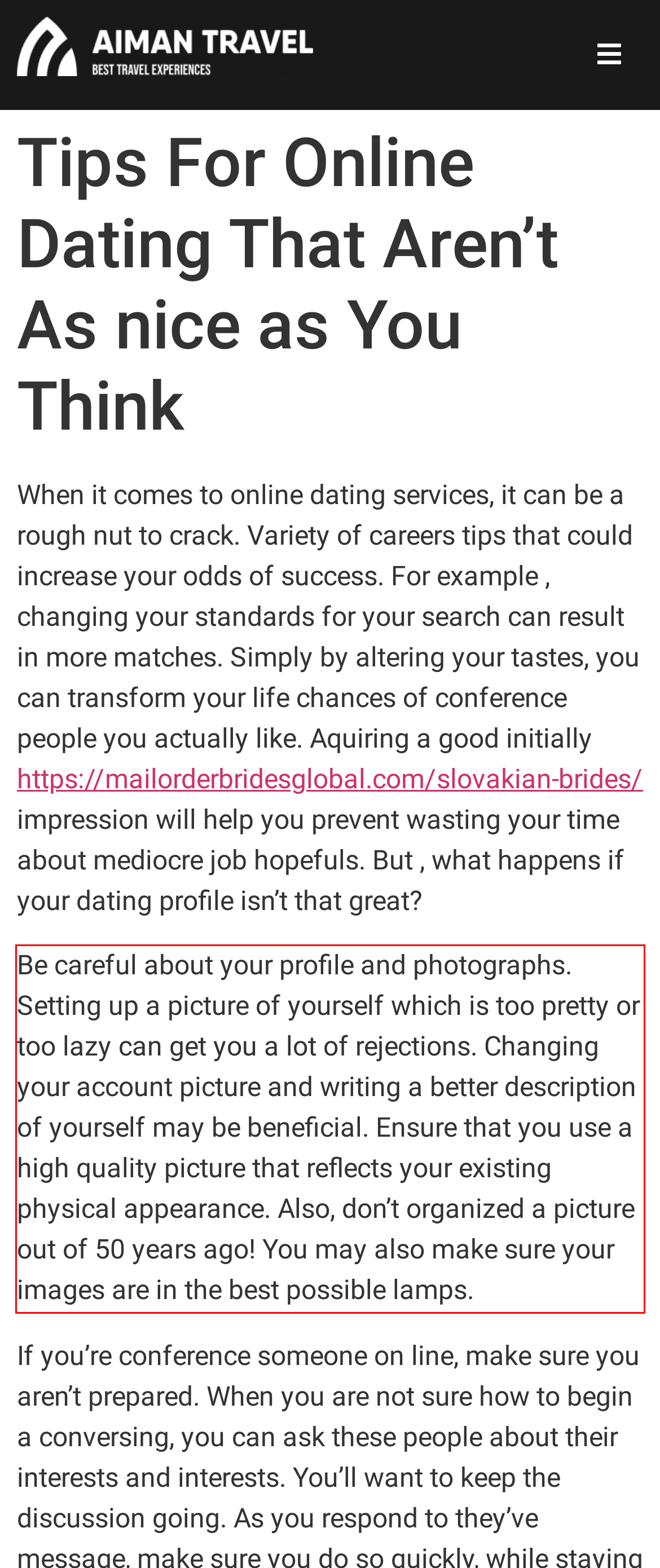Please look at the webpage screenshot and extract the text enclosed by the red bounding box.

Be careful about your profile and photographs. Setting up a picture of yourself which is too pretty or too lazy can get you a lot of rejections. Changing your account picture and writing a better description of yourself may be beneficial. Ensure that you use a high quality picture that reflects your existing physical appearance. Also, don’t organized a picture out of 50 years ago! You may also make sure your images are in the best possible lamps.